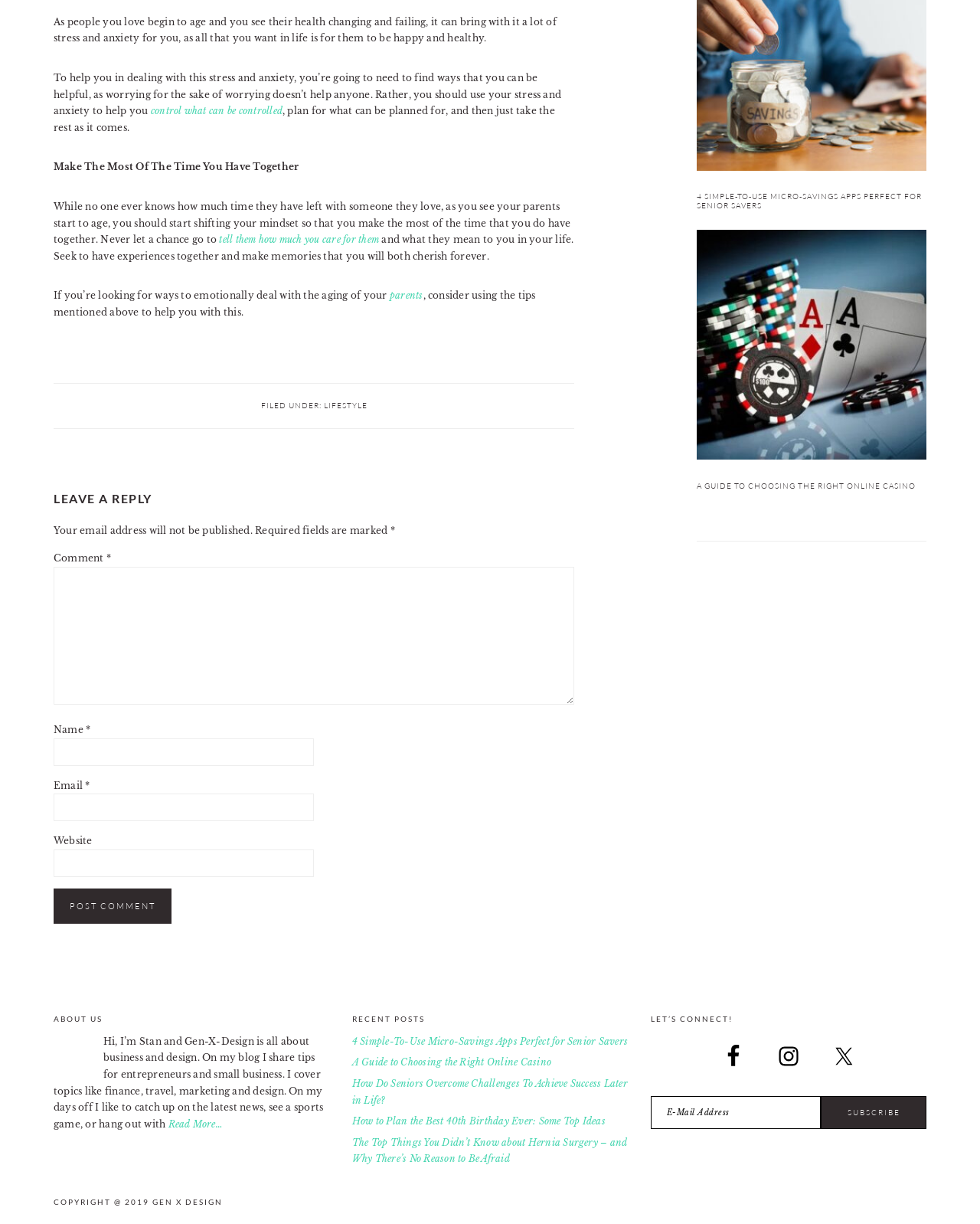What social media platforms can users connect with the blog on?
Give a one-word or short phrase answer based on the image.

Facebook, Instagram, Twitter